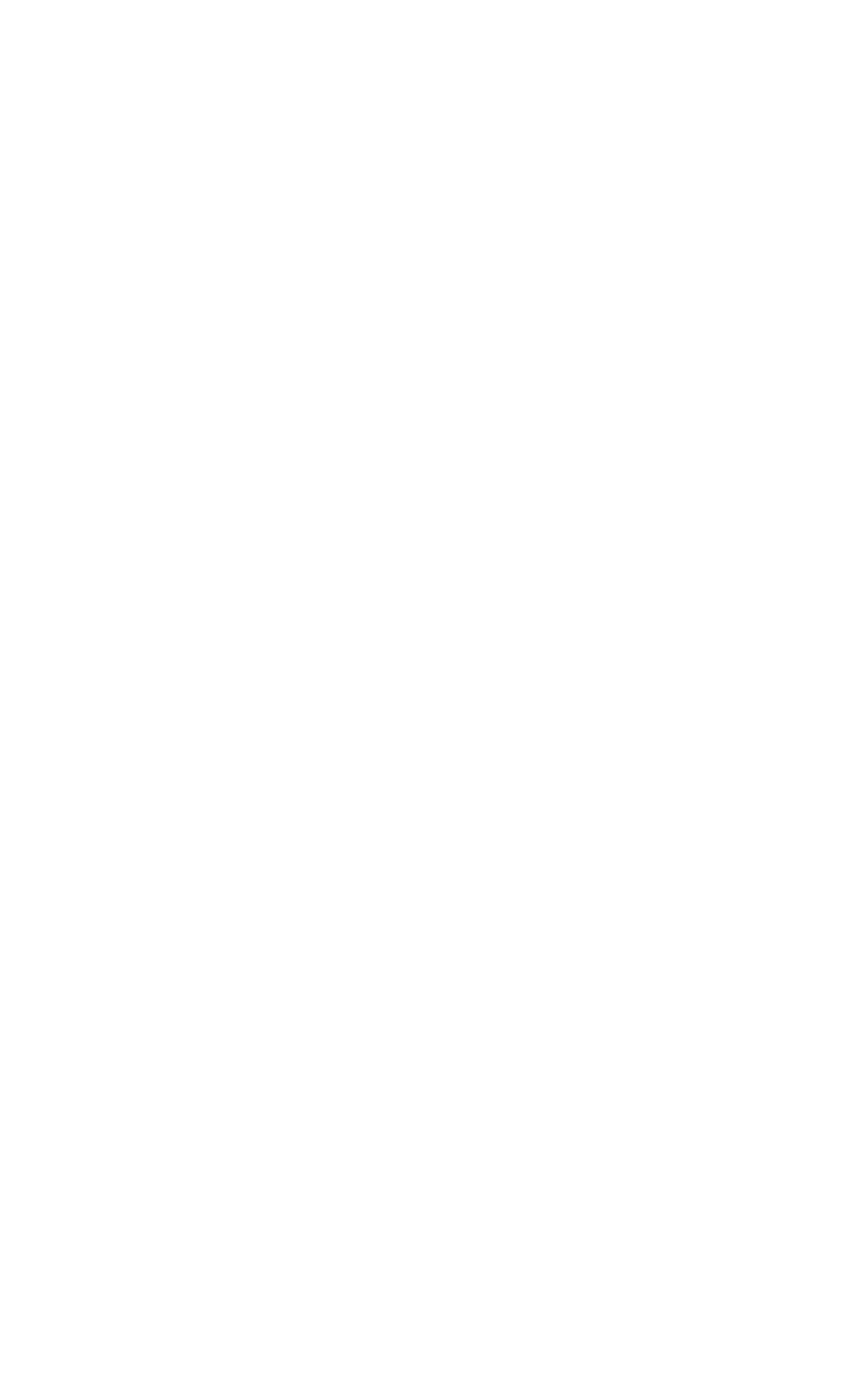Who is Robbie's close friend?
Please provide a single word or phrase in response based on the screenshot.

Coy Bowles